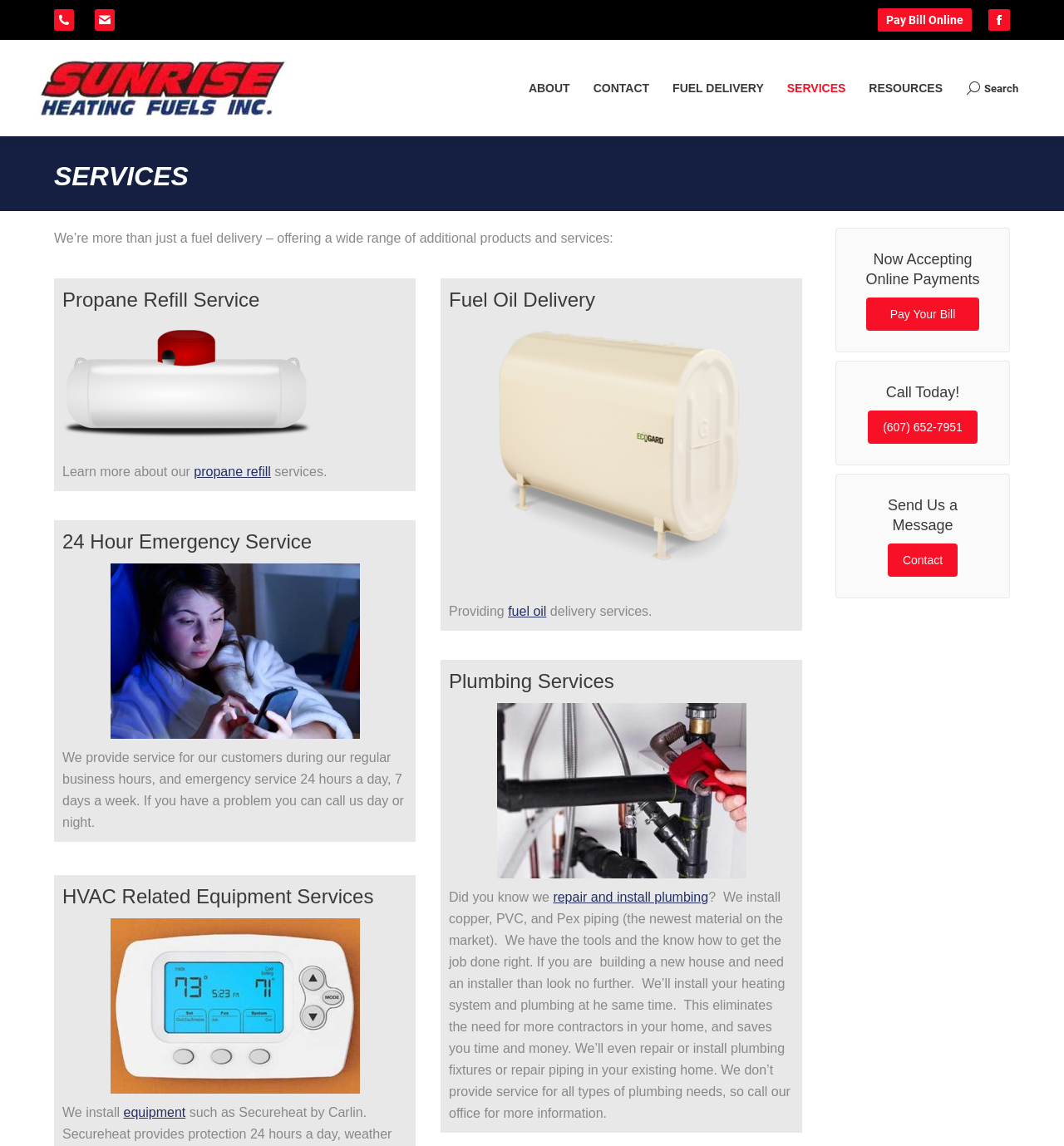Kindly determine the bounding box coordinates for the area that needs to be clicked to execute this instruction: "Contact us".

[0.834, 0.474, 0.9, 0.503]